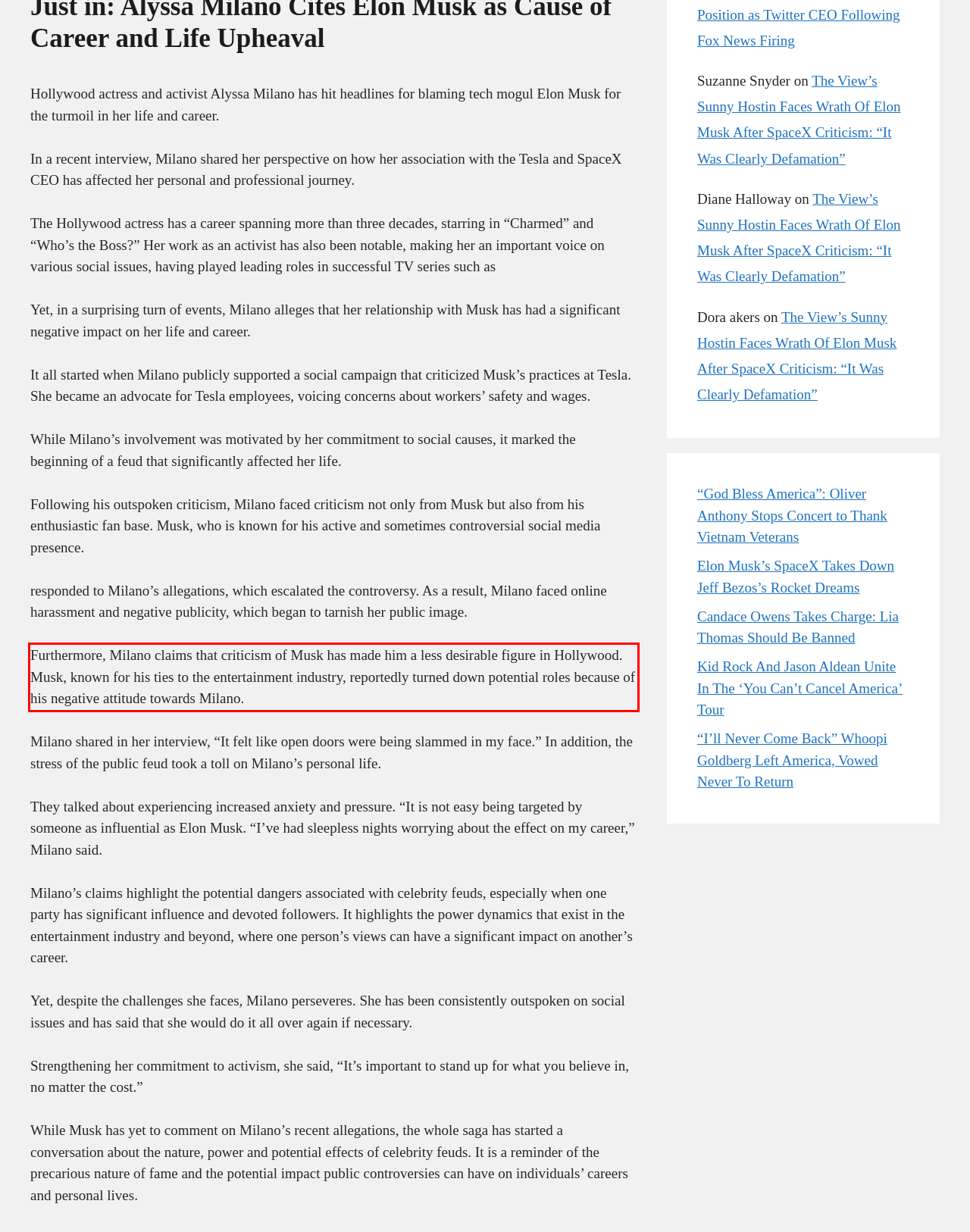You are presented with a screenshot containing a red rectangle. Extract the text found inside this red bounding box.

Furthermore, Milano claims that criticism of Musk has made him a less desirable figure in Hollywood. Musk, known for his ties to the entertainment industry, reportedly turned down potential roles because of his negative attitude towards Milano.